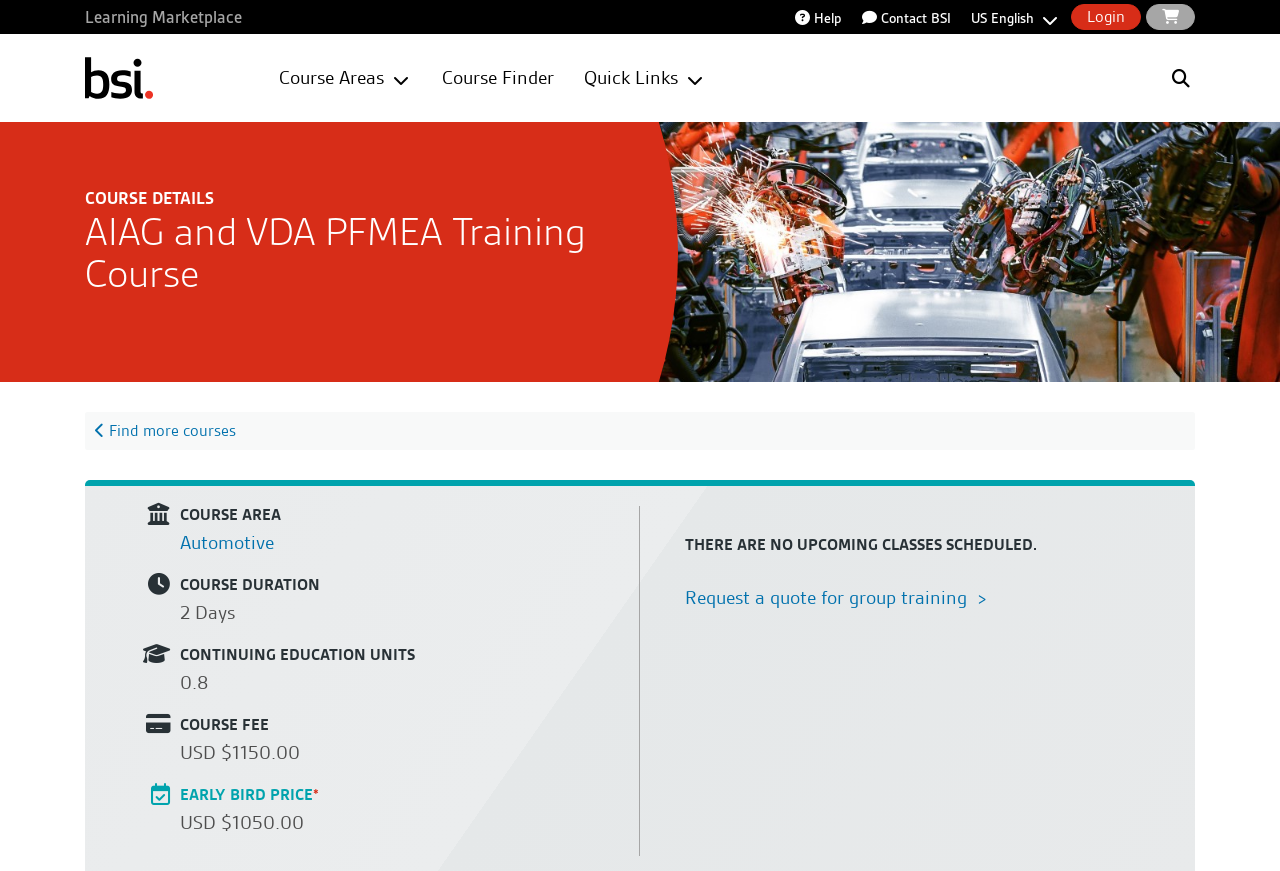What is the course fee?
Please provide a comprehensive answer based on the information in the image.

I found the course fee by looking at the section labeled 'COURSE FEE' and found the static text 'USD $1150.00' below it.